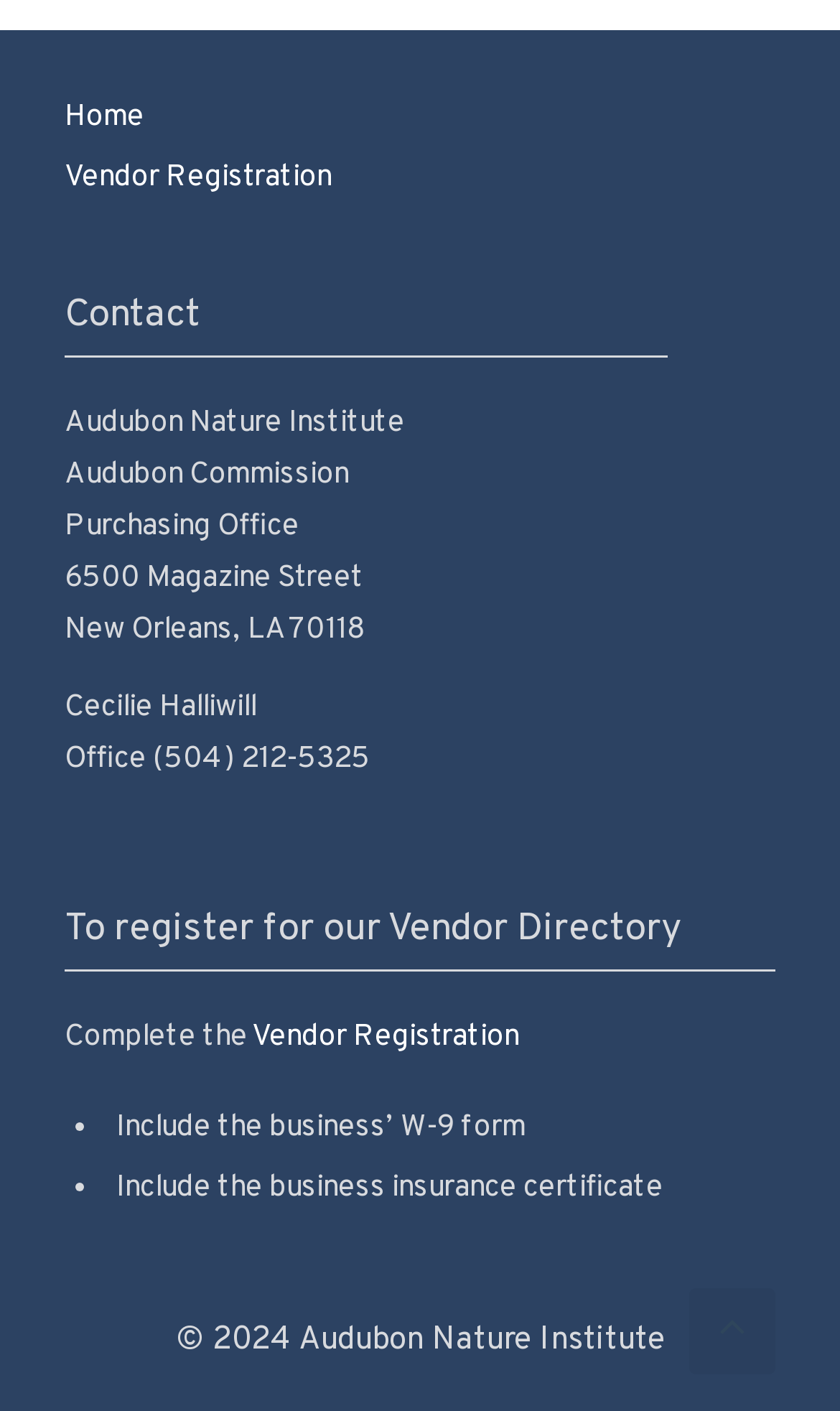Refer to the image and answer the question with as much detail as possible: Who is the contact person for the Purchasing Office?

The answer can be found in the StaticText element with the text 'Cecilie Halliwill' located at [0.077, 0.489, 0.305, 0.515].